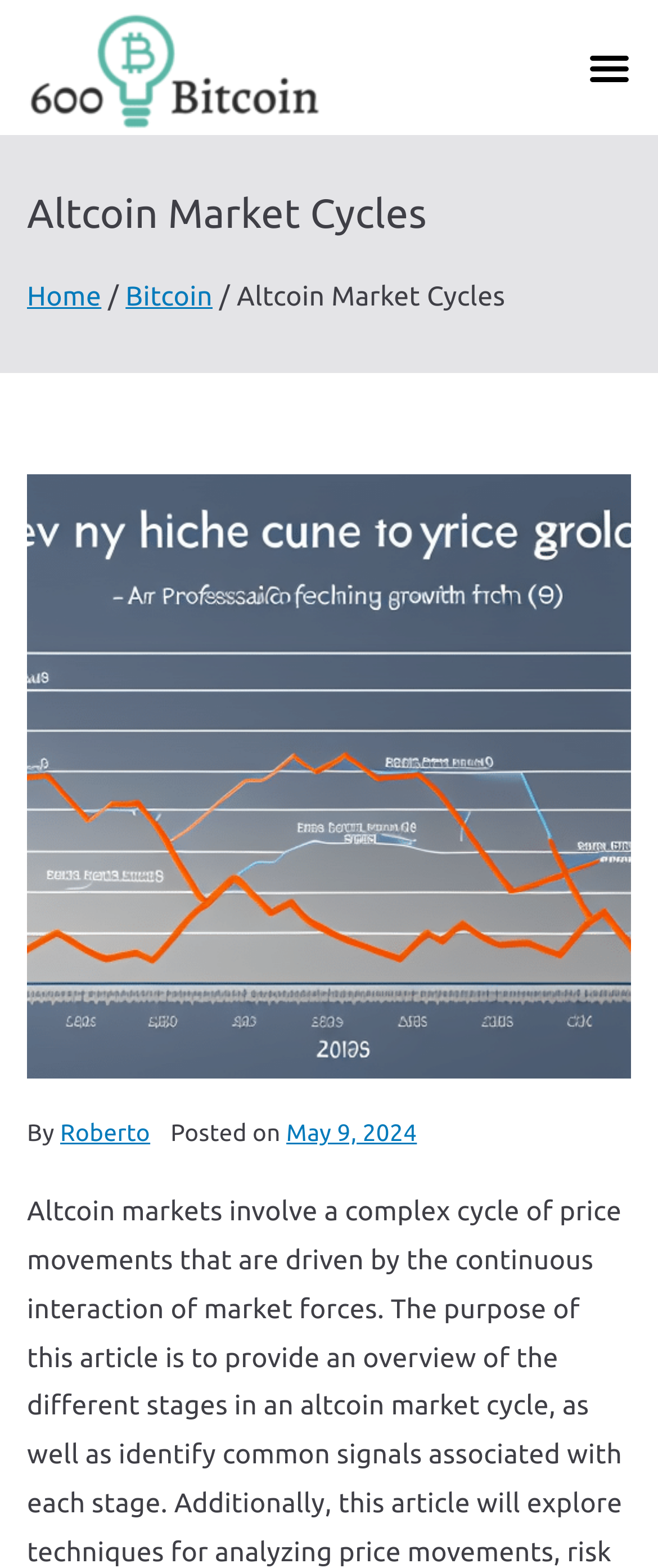Write a detailed summary of the webpage, including text, images, and layout.

The webpage is about Altcoin Market Cycles, with a prominent logo of "600 Bitcoin" at the top left corner, accompanied by a menu toggle button at the top right corner. The main heading "Altcoin Market Cycles" is situated below the logo, followed by a navigation section with breadcrumbs that include links to "Home" and "Bitcoin". 

Below the navigation section, there is an image that illustrates a cycle of a graph oscillating from highs of price growth to lows of price decline, which is likely a visual representation of the article's topic. The author's name, "Roberto", is mentioned alongside the posting date, "May 9, 2024", which is located at the bottom left of the image. 

The article's content is not explicitly mentioned, but based on the meta description, it appears to discuss the complex cycle of price movements in Altcoin markets driven by market forces.